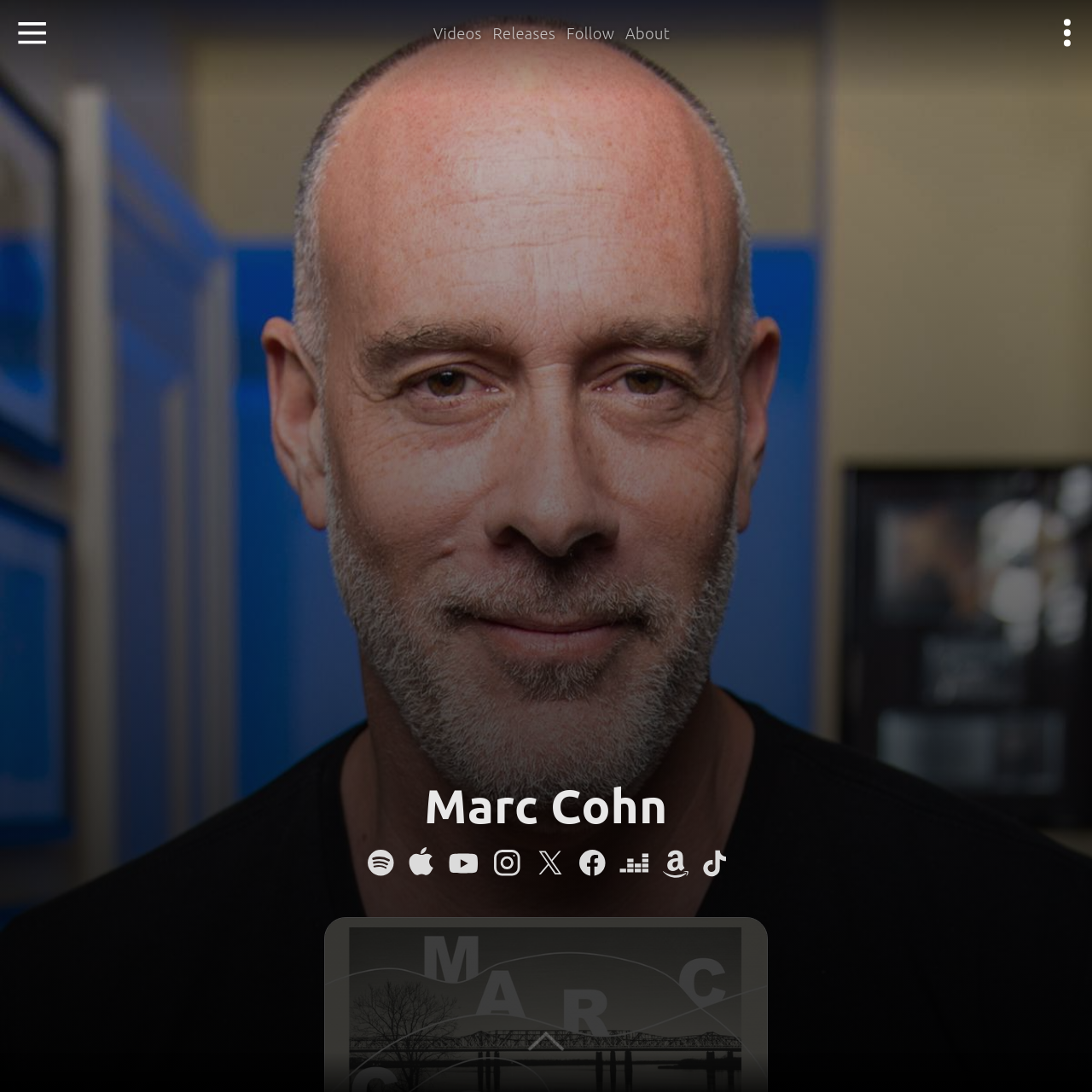Observe the image enclosed by the red rectangle, What platforms are mentioned alongside the logo?
 Give a single word or phrase as your answer.

Spotify, Apple Music, and YouTube